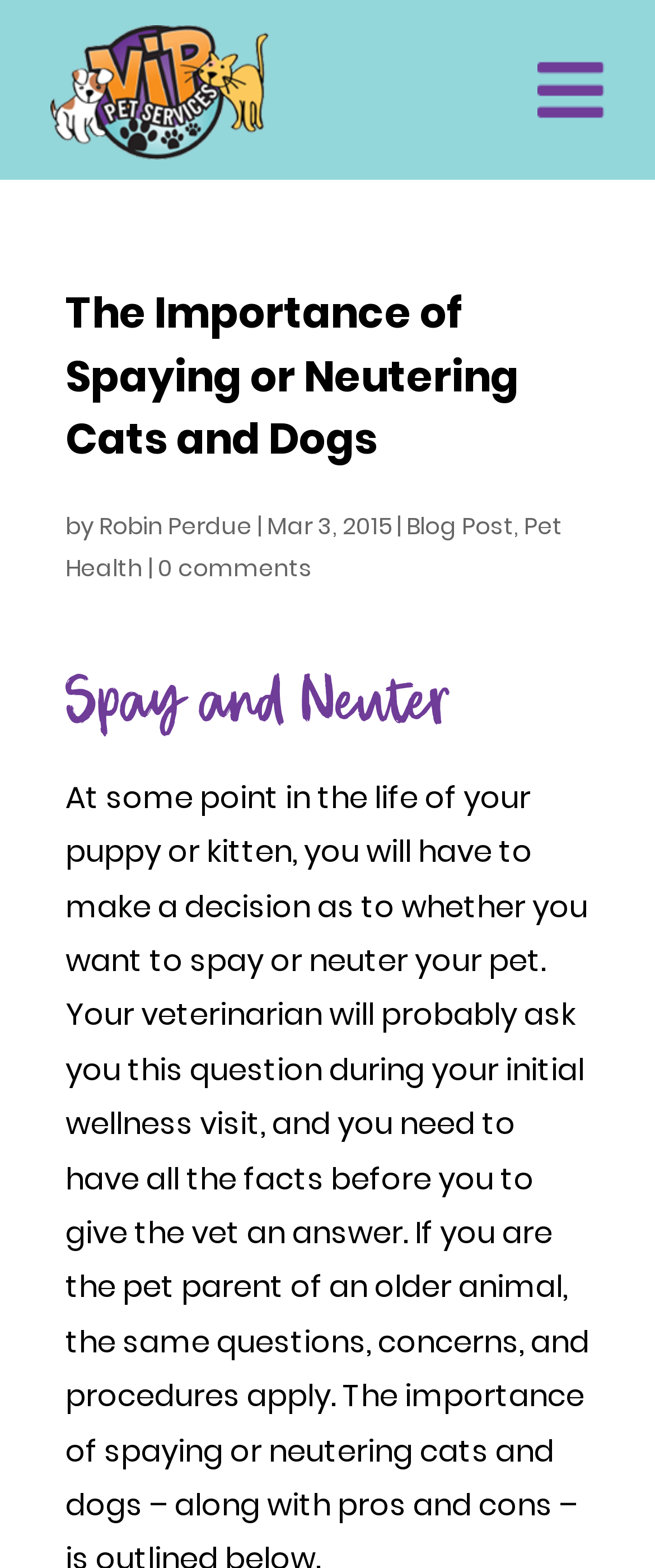Can you locate the main headline on this webpage and provide its text content?

The Importance of Spaying or Neutering Cats and Dogs